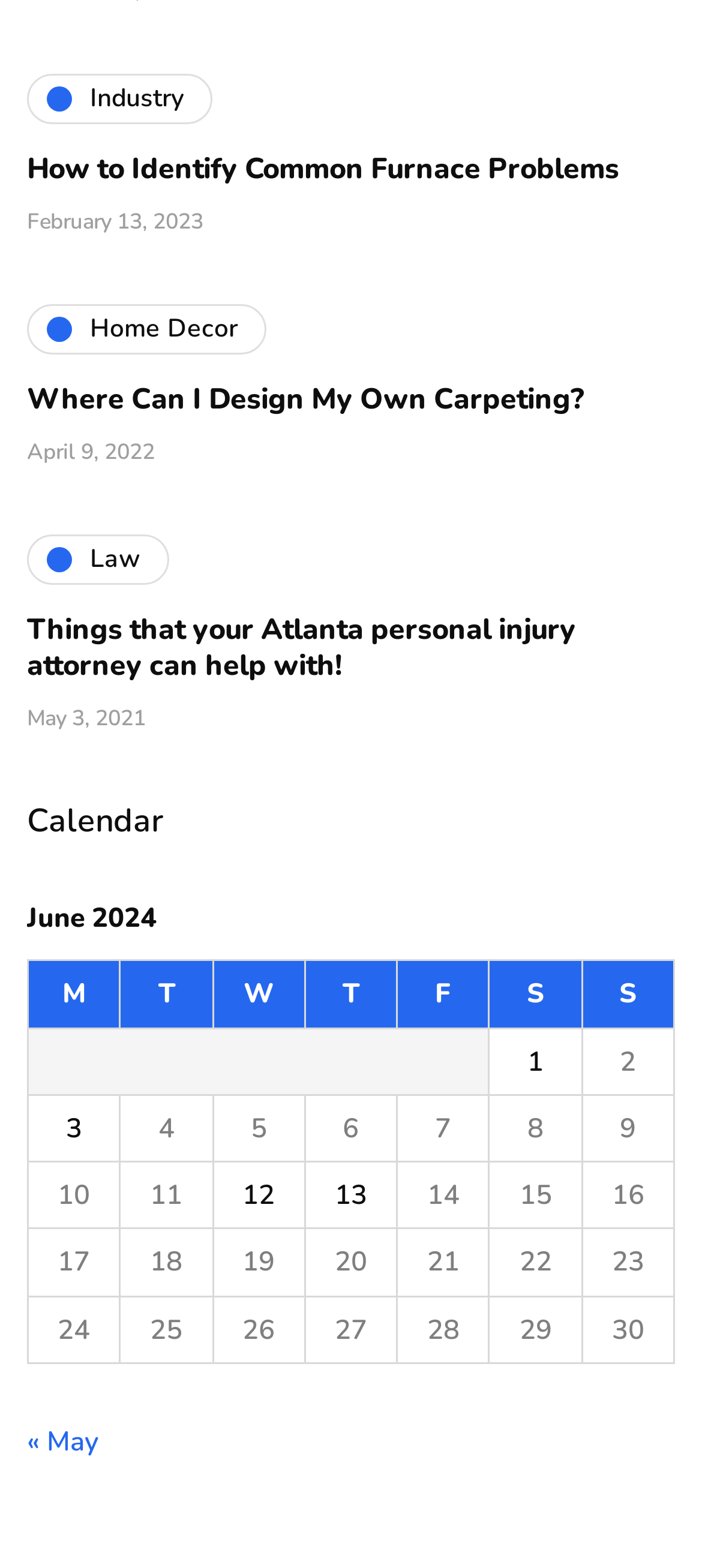Using the element description provided, determine the bounding box coordinates in the format (top-left x, top-left y, bottom-right x, bottom-right y). Ensure that all values are floating point numbers between 0 and 1. Element description: « May

[0.038, 0.908, 0.141, 0.931]